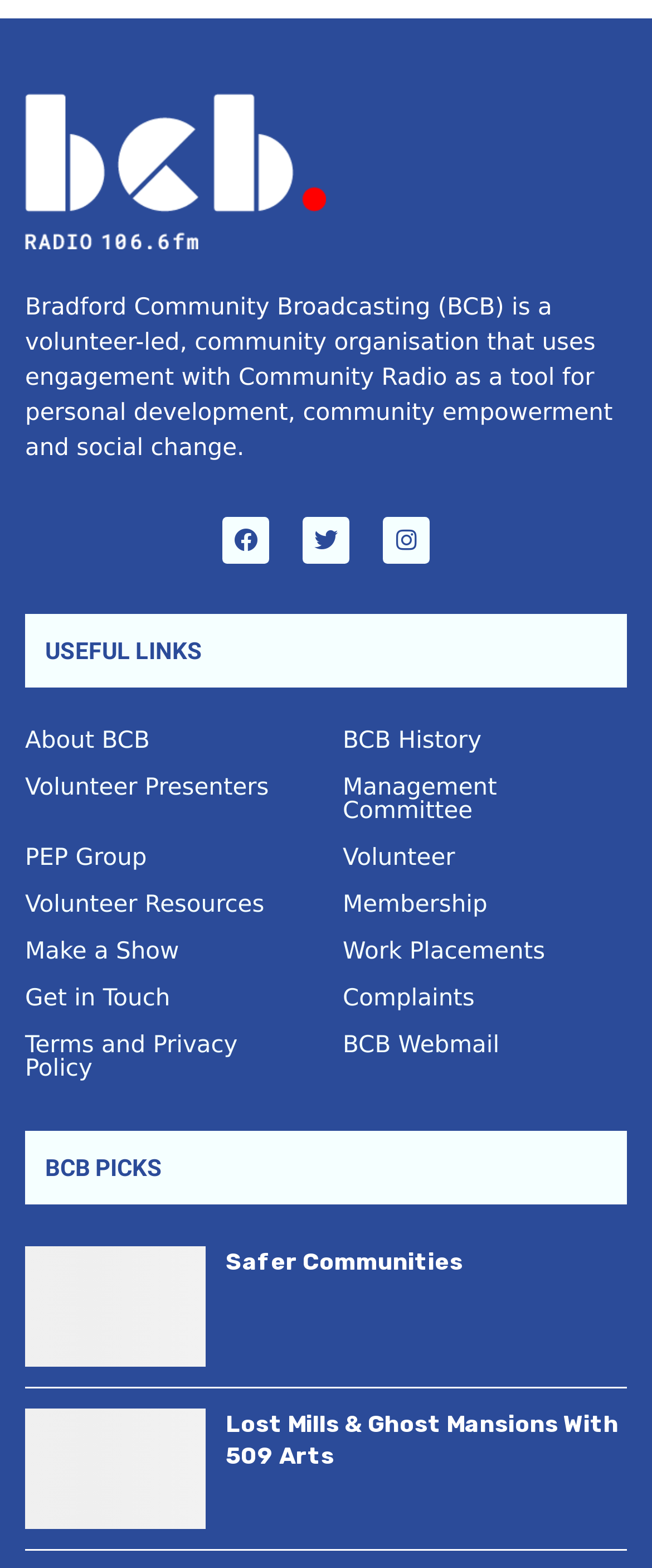Find the bounding box coordinates for the element described here: "Make a Show".

[0.038, 0.599, 0.275, 0.614]